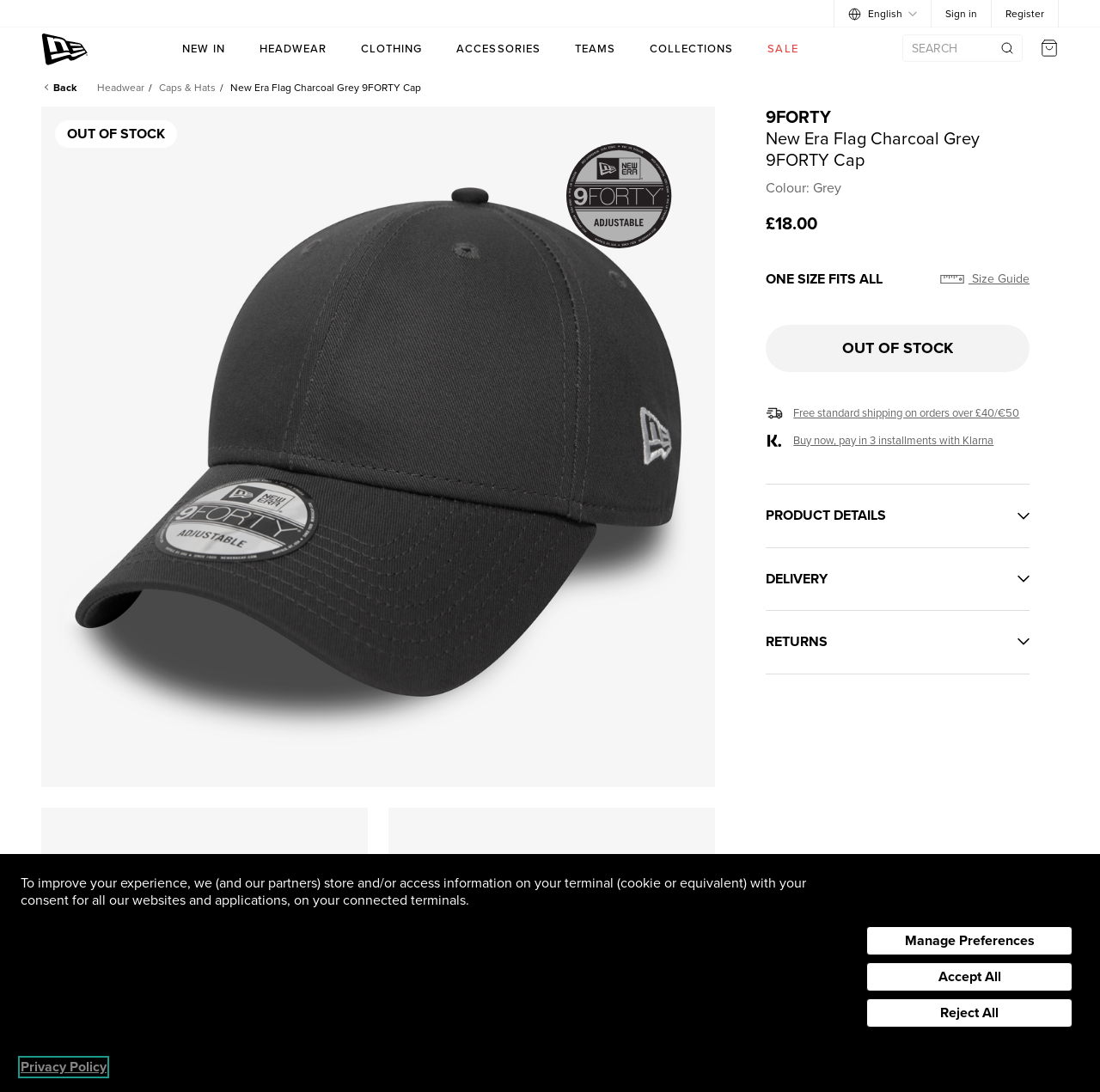Determine the bounding box coordinates of the clickable element to achieve the following action: 'Send an email to the company'. Provide the coordinates as four float values between 0 and 1, formatted as [left, top, right, bottom].

None